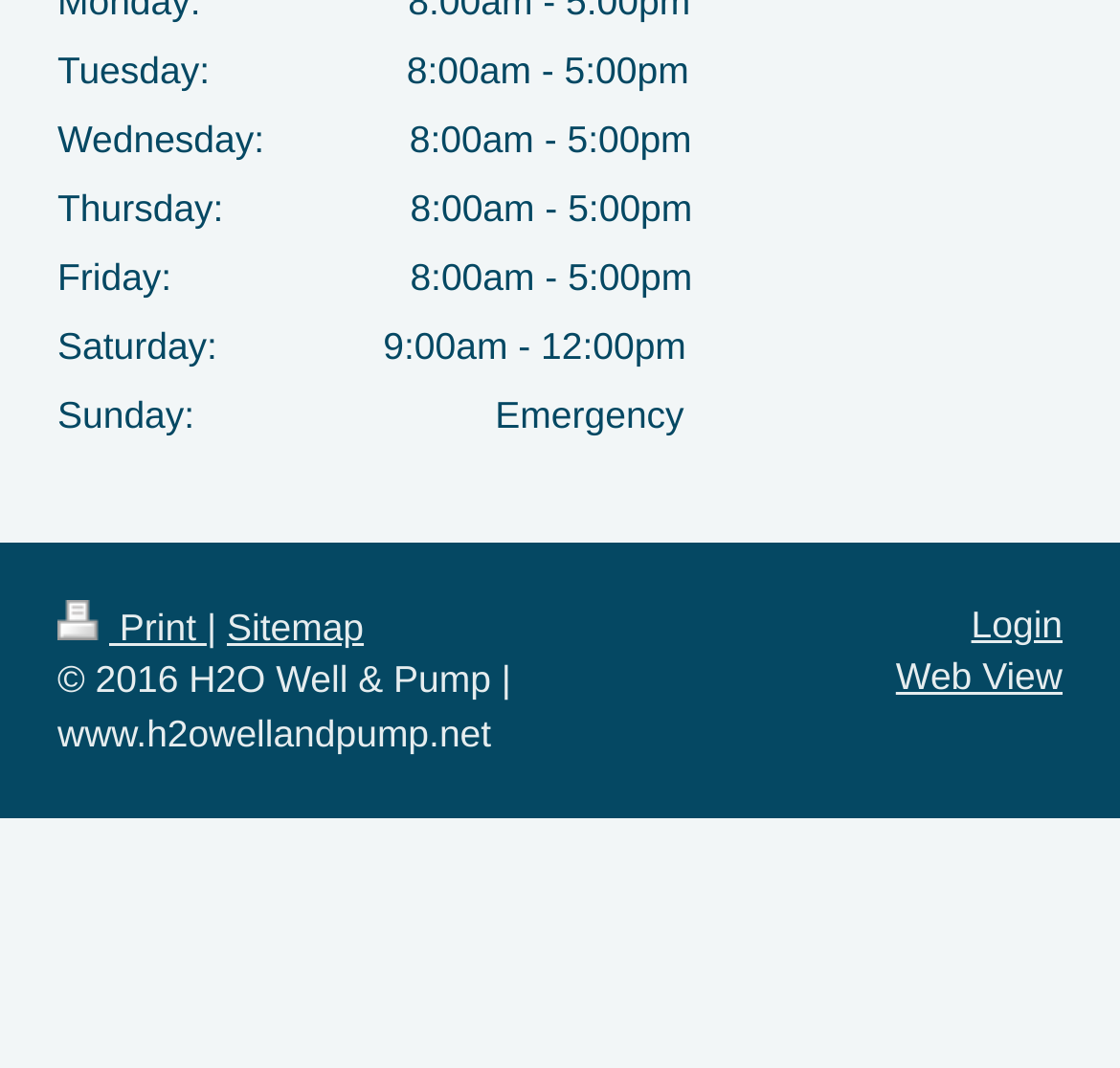Give the bounding box coordinates for the element described by: "Print".

[0.051, 0.801, 0.185, 0.842]